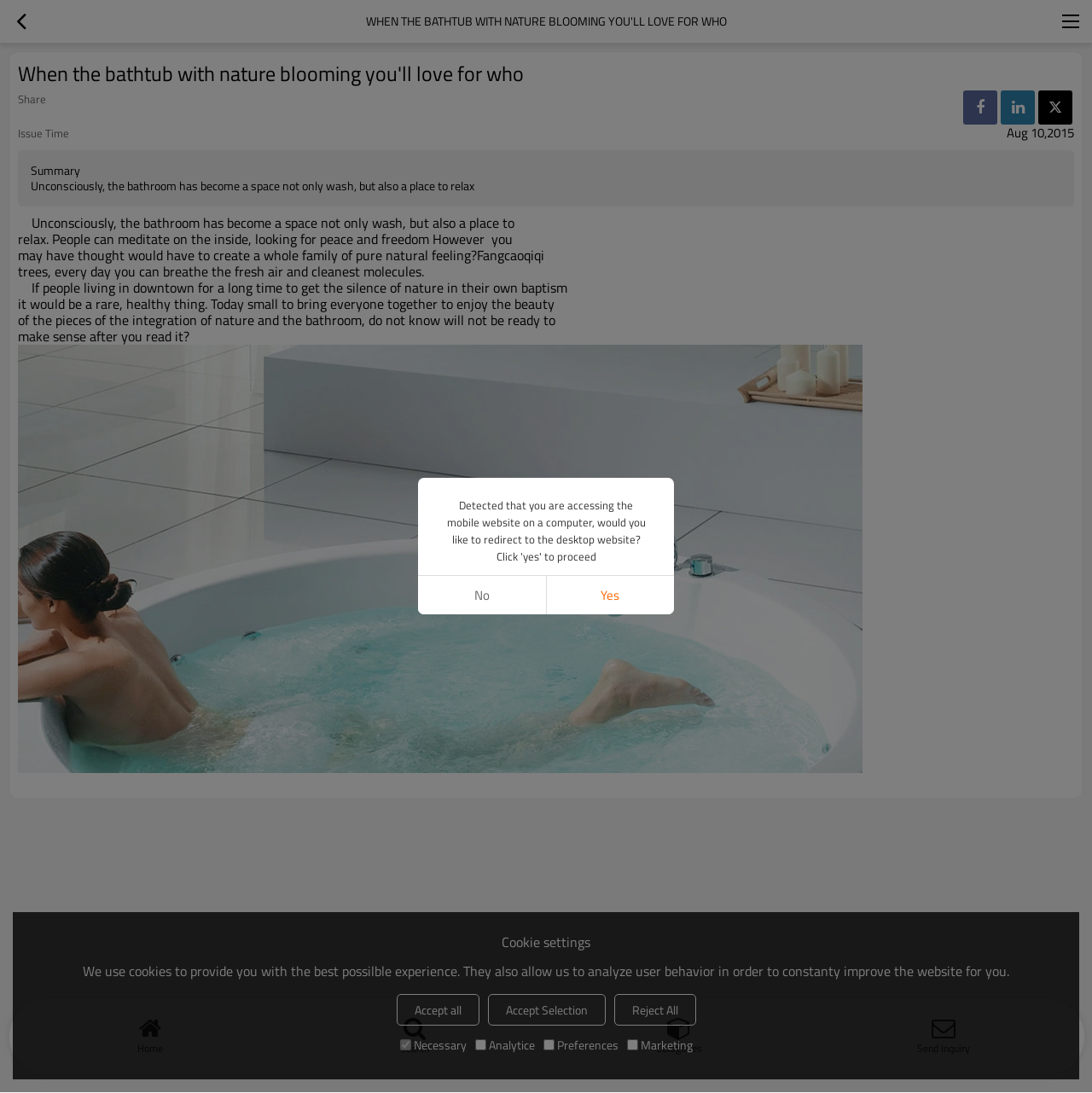Determine the bounding box coordinates for the clickable element to execute this instruction: "Click the search button". Provide the coordinates as four float numbers between 0 and 1, i.e., [left, top, right, bottom].

[0.259, 0.922, 0.501, 0.967]